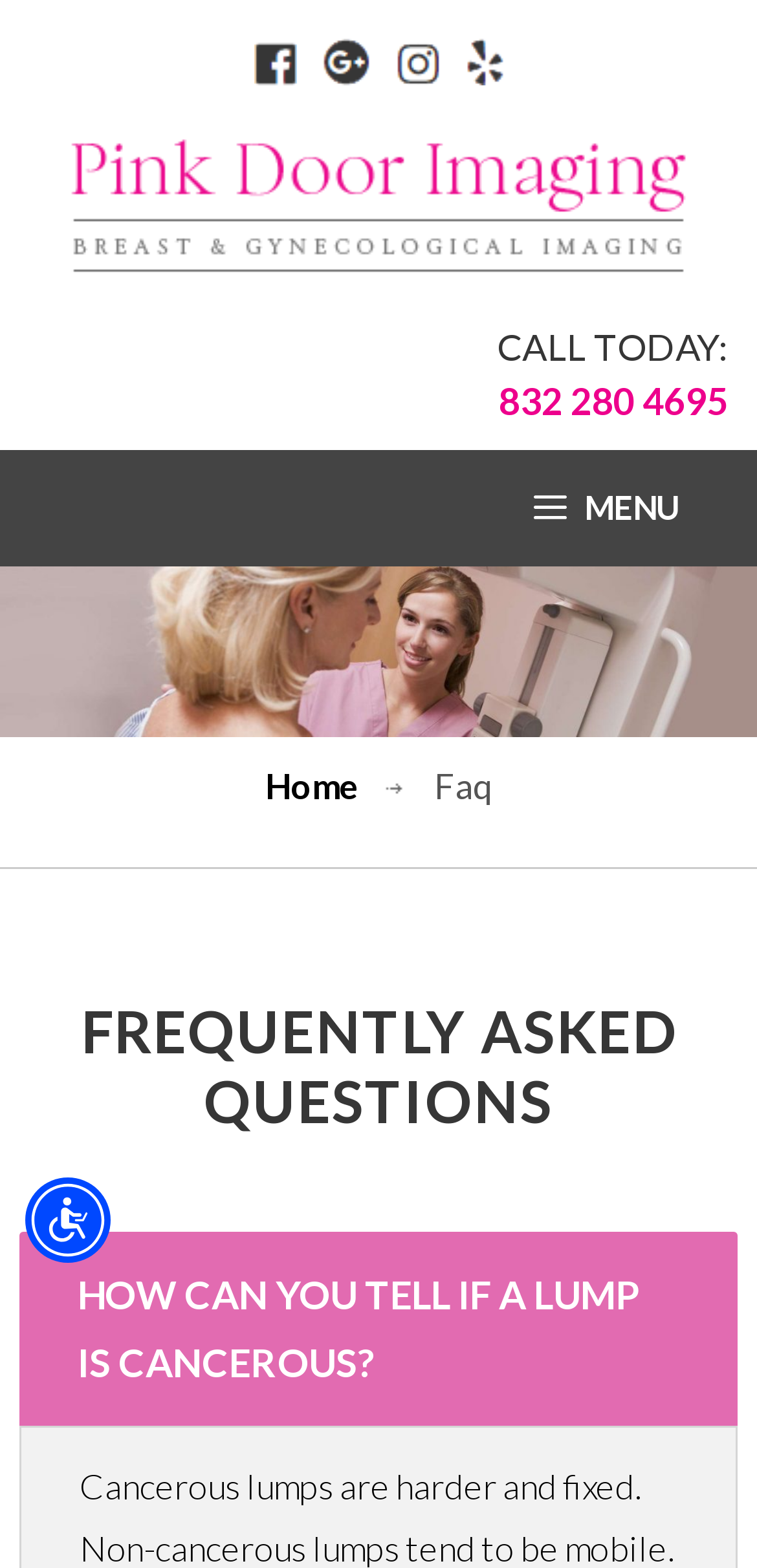What is the second menu item?
Based on the image, provide a one-word or brief-phrase response.

Faq